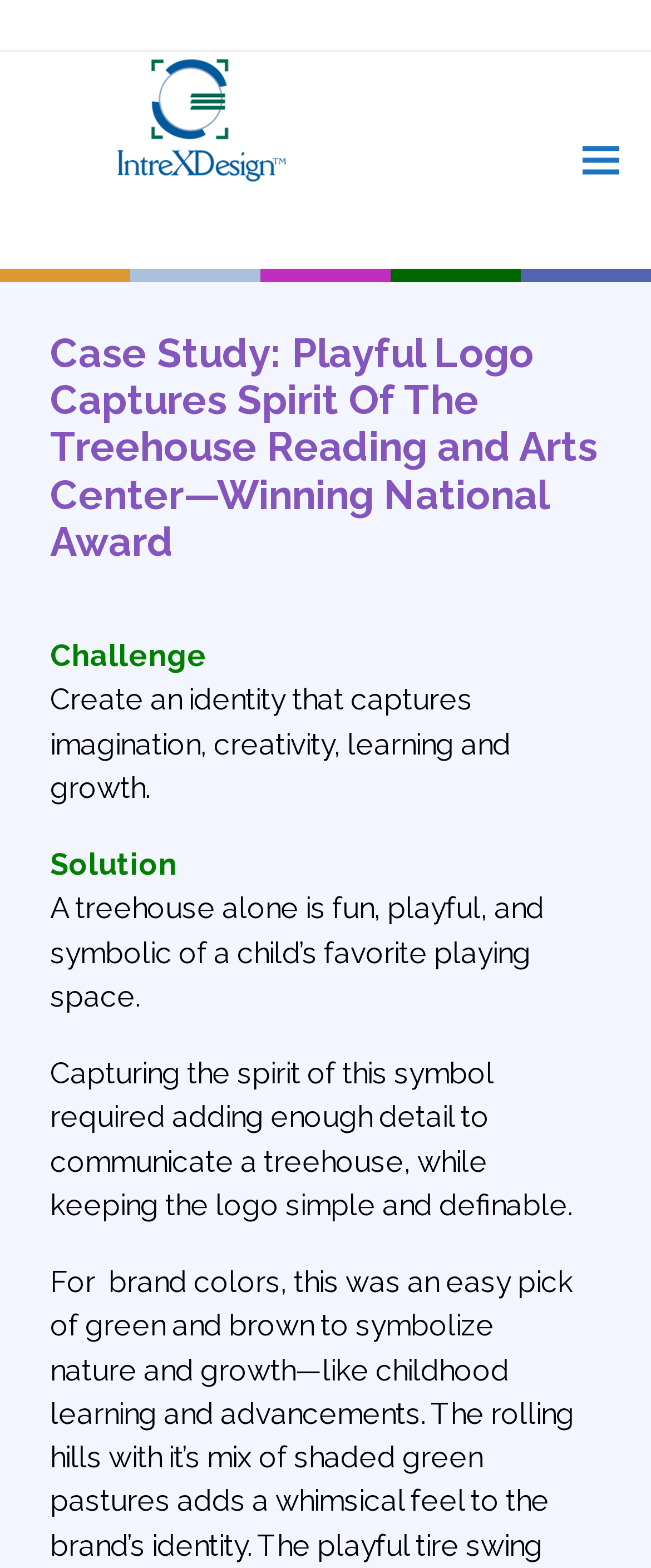Find the bounding box of the UI element described as follows: "aria-label="Toggle mobile menu"".

[0.894, 0.093, 0.95, 0.111]